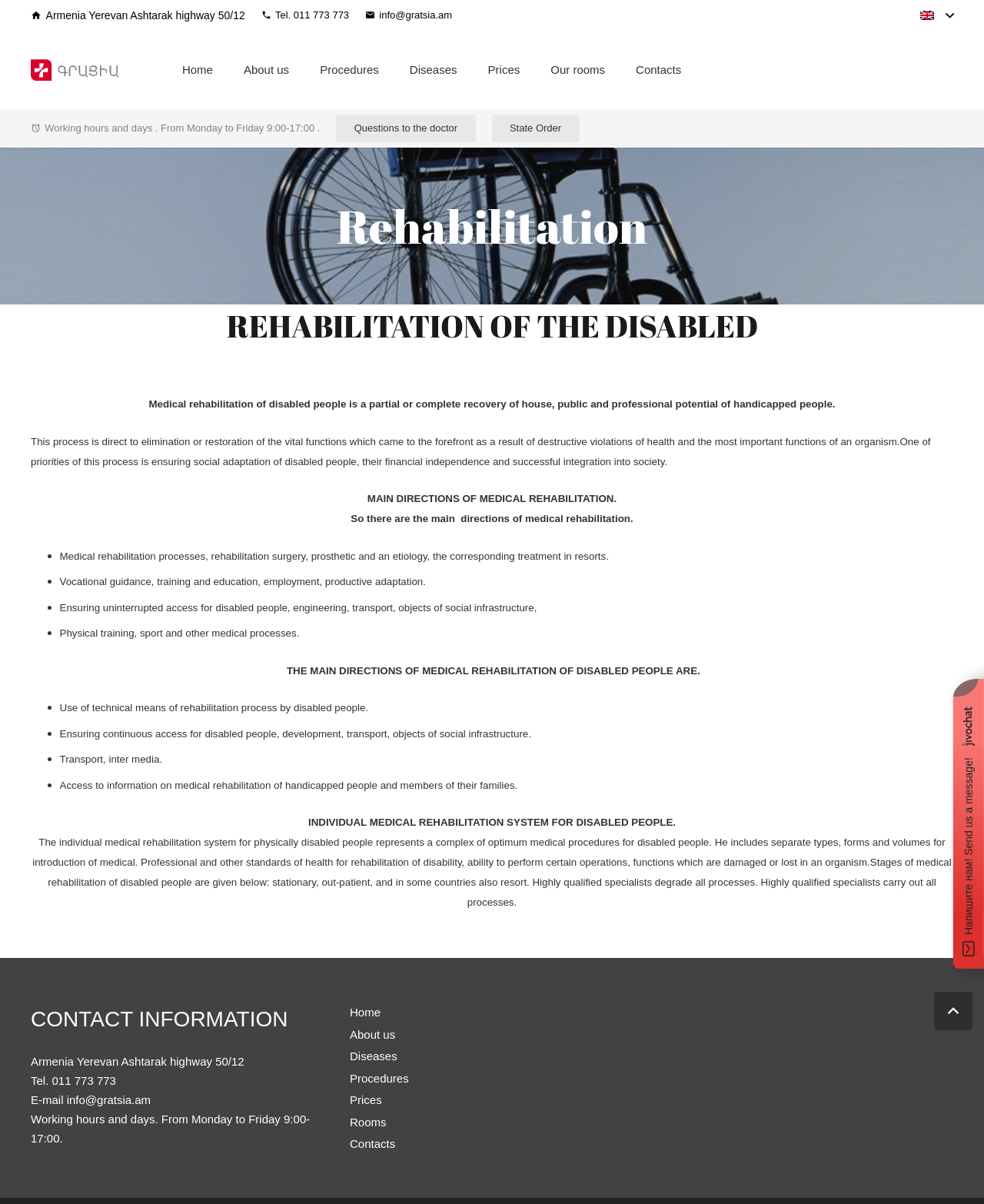Using the information in the image, could you please answer the following question in detail:
What is the purpose of vocational guidance in medical rehabilitation?

According to the webpage content, vocational guidance is one of the main directions of medical rehabilitation, and its purpose is to provide employment and productive adaptation for disabled people.